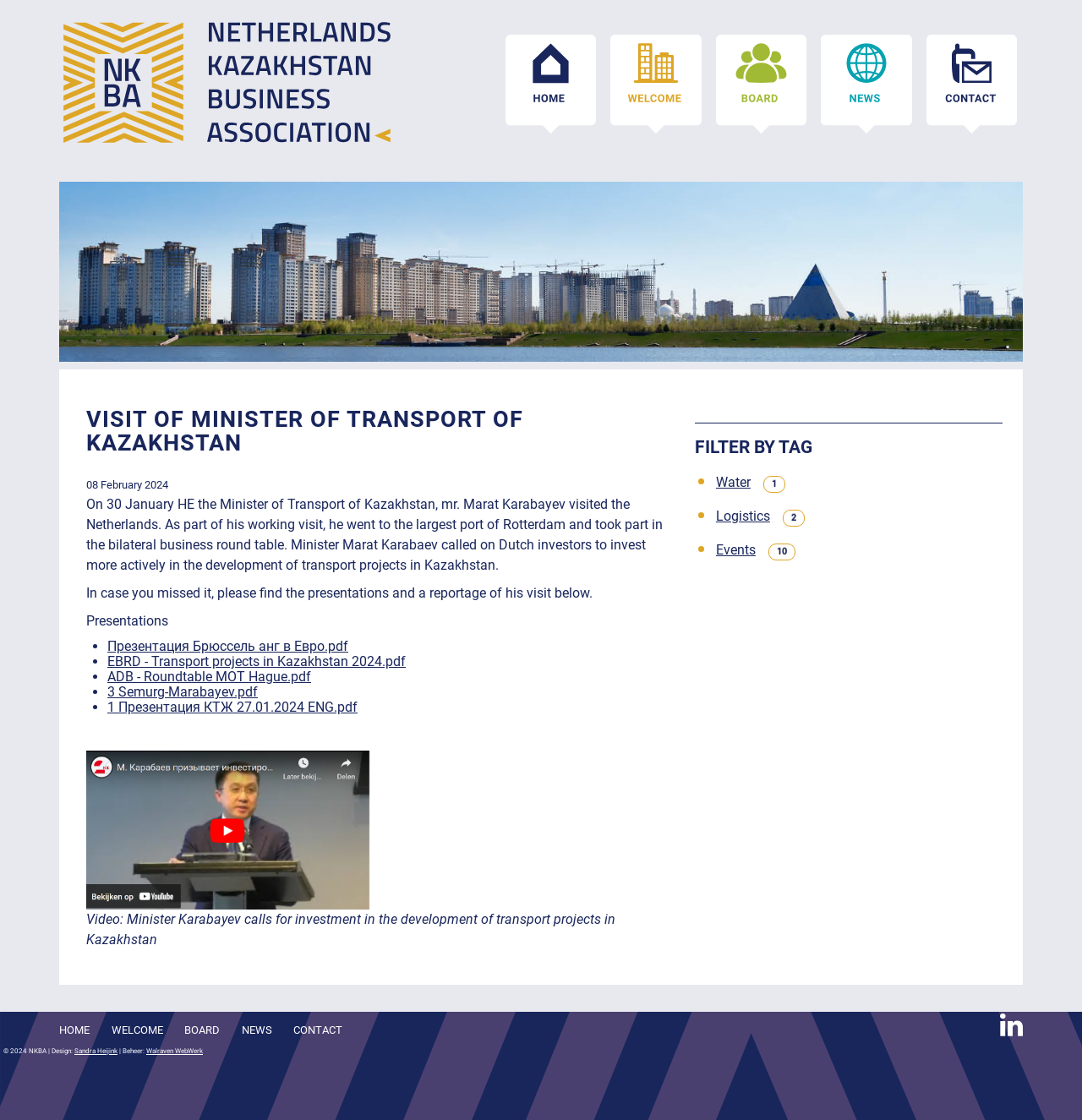What is the year of copyright mentioned at the bottom of the webpage?
Provide a comprehensive and detailed answer to the question.

The webpage mentions '© 2024 NKBA' at the bottom, so the answer is 2024.